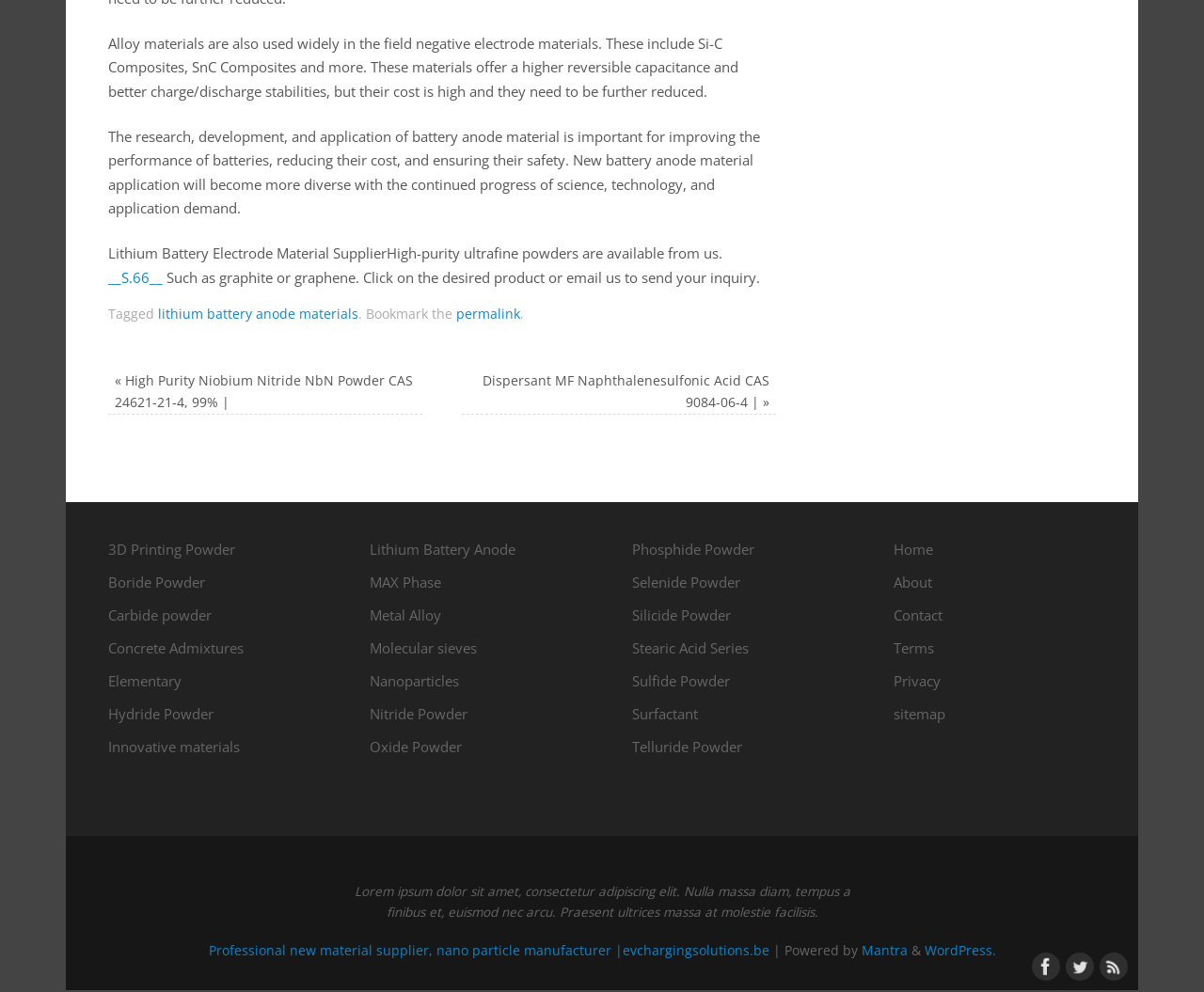What type of powders are available from the supplier?
Using the image as a reference, answer the question in detail.

According to the webpage, the supplier offers high-purity ultrafine powders, such as graphite or graphene, which can be used for various applications.